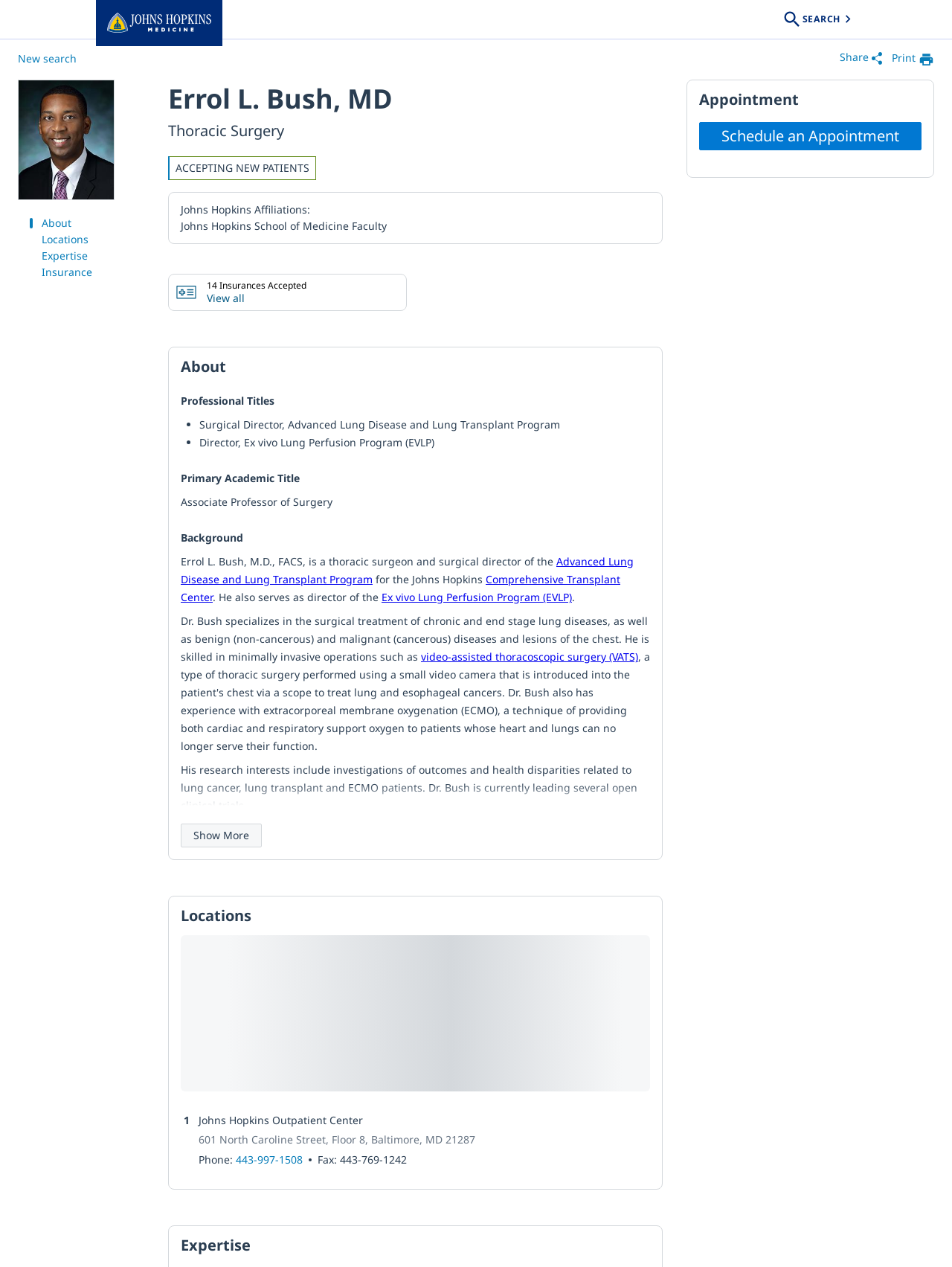What is the principal heading displayed on the webpage?

Errol L. Bush, MD